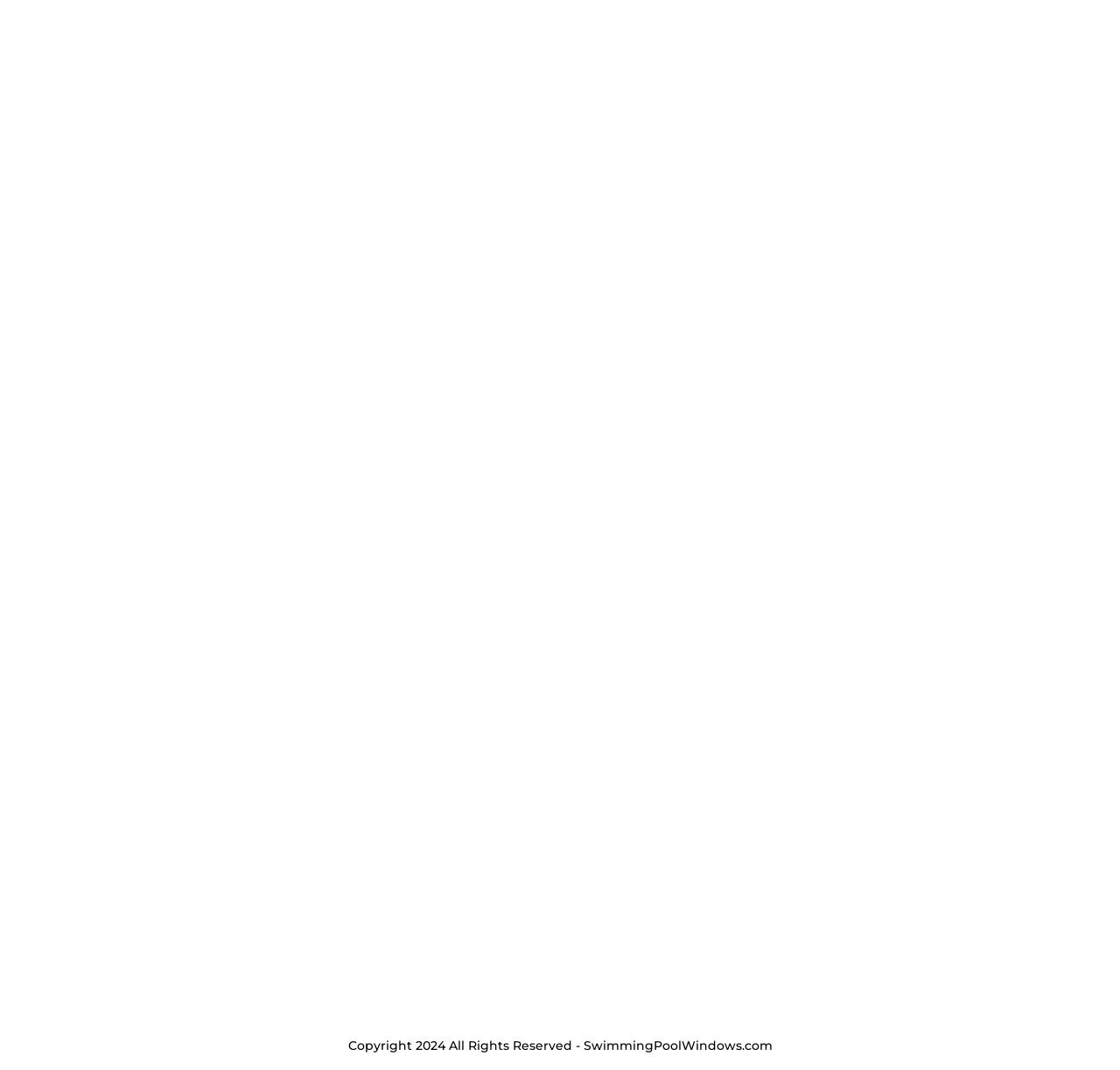From the screenshot, find the bounding box of the UI element matching this description: "name="input_3"". Supply the bounding box coordinates in the form [left, top, right, bottom], each a float between 0 and 1.

[0.486, 0.678, 0.907, 0.743]